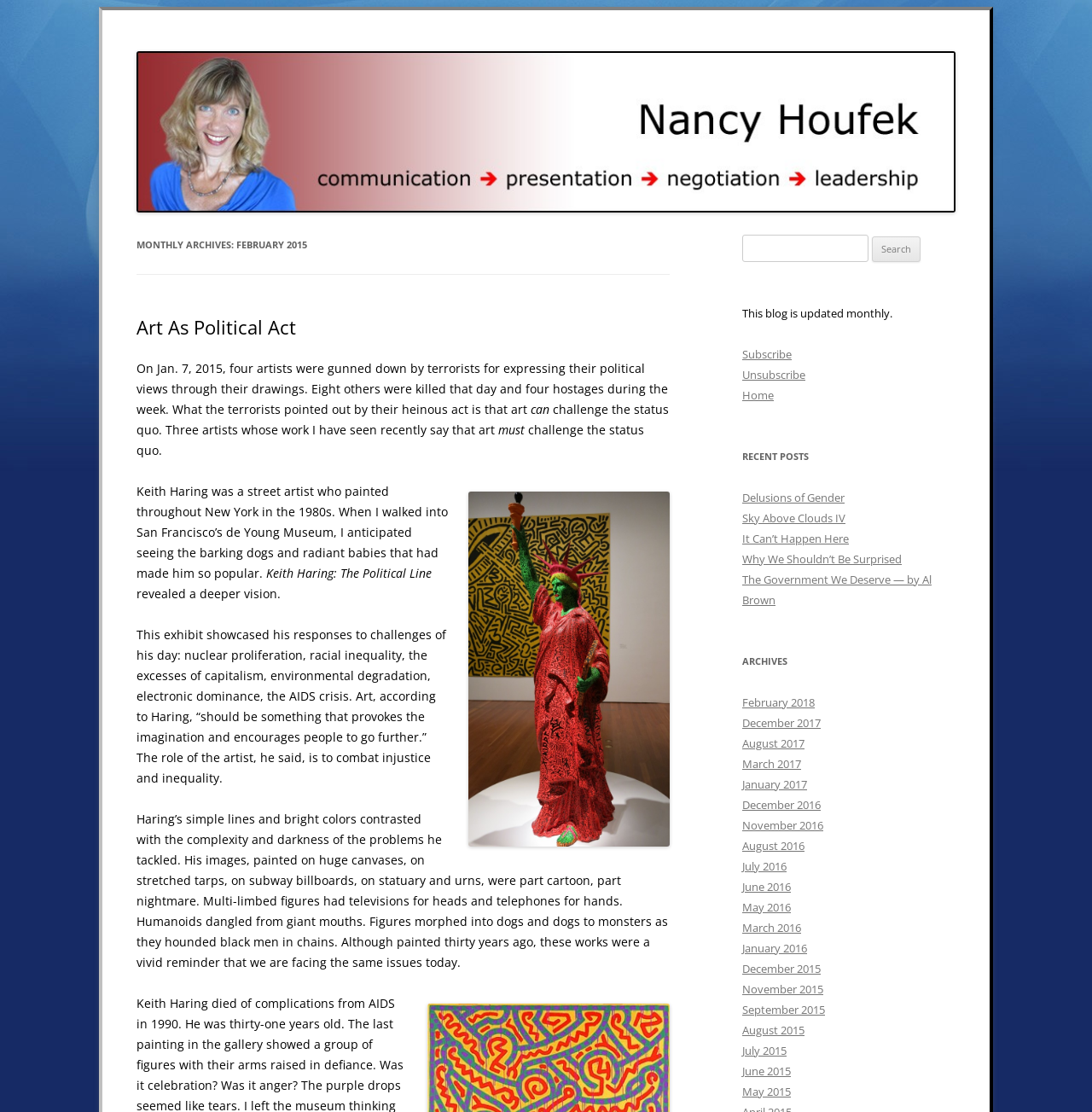What is the name of the blog?
Based on the image, provide your answer in one word or phrase.

Nancy Houfek – Blog